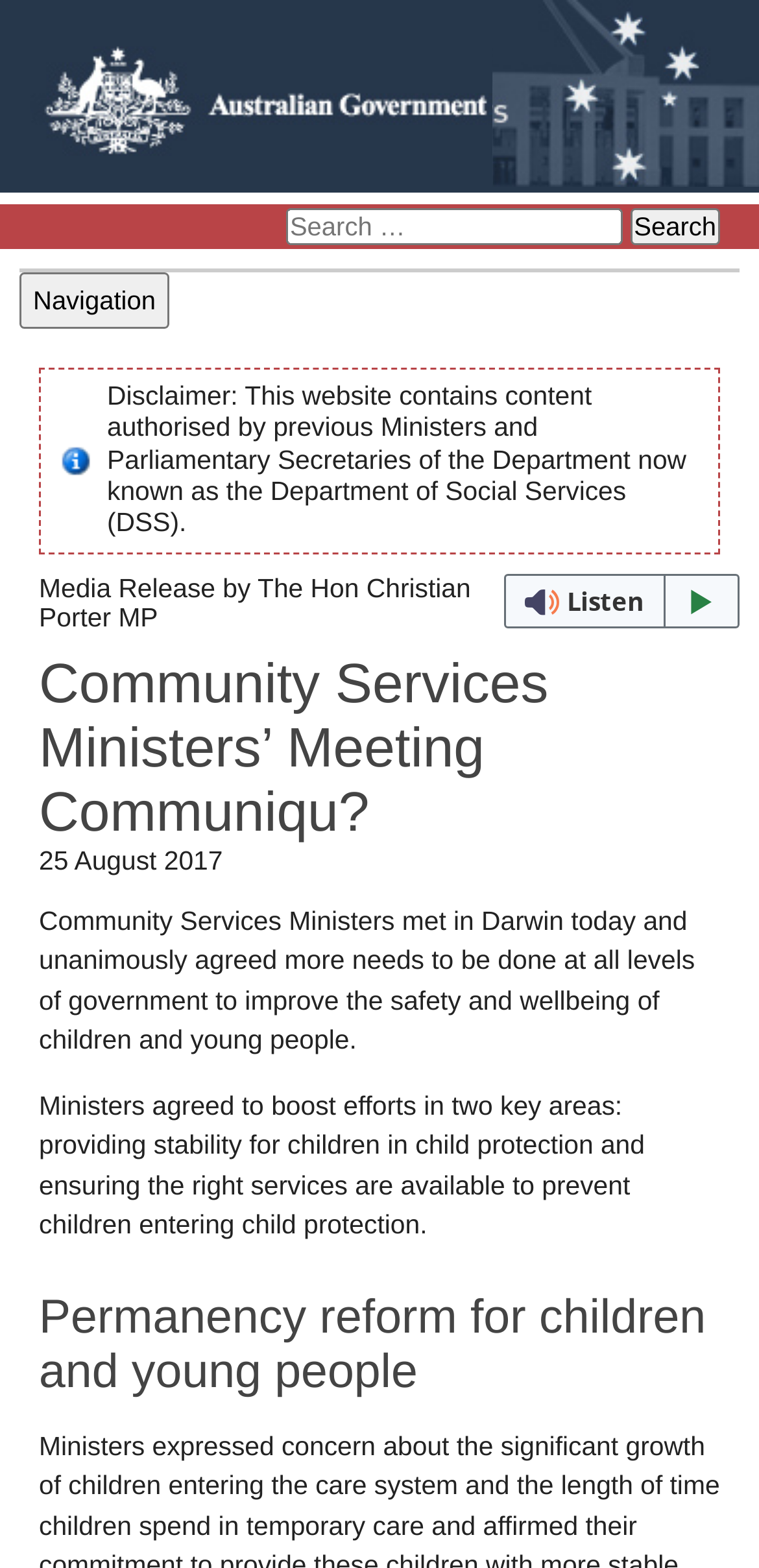Find the bounding box of the UI element described as: "parent_node: Search for: value="Search"". The bounding box coordinates should be given as four float values between 0 and 1, i.e., [left, top, right, bottom].

[0.83, 0.133, 0.949, 0.156]